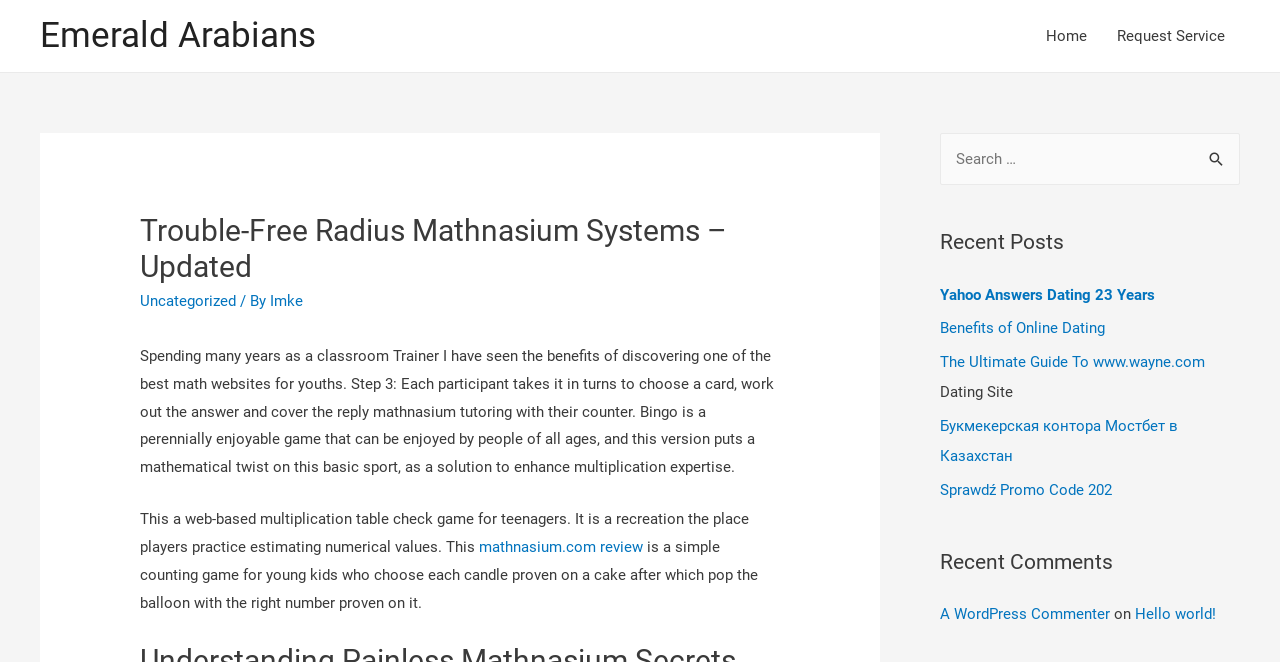What is the type of game described in the second paragraph of the blog post?
Using the image, provide a detailed and thorough answer to the question.

The second paragraph of the blog post describes a game where players practice estimating numerical values, which is referred to as a multiplication table check game.